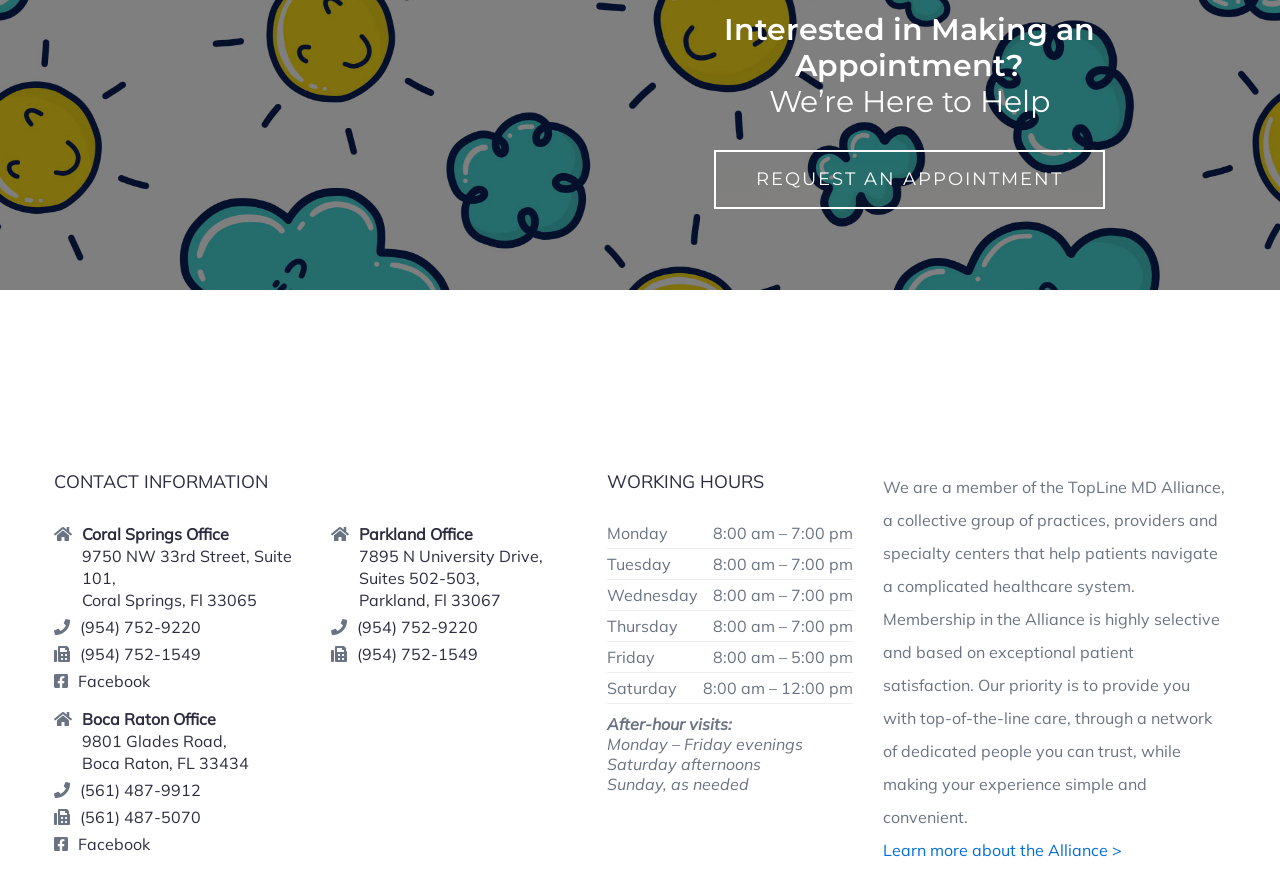How can I request an appointment?
Answer the question with a single word or phrase by looking at the picture.

By clicking the 'REQUEST AN APPOINTMENT' link